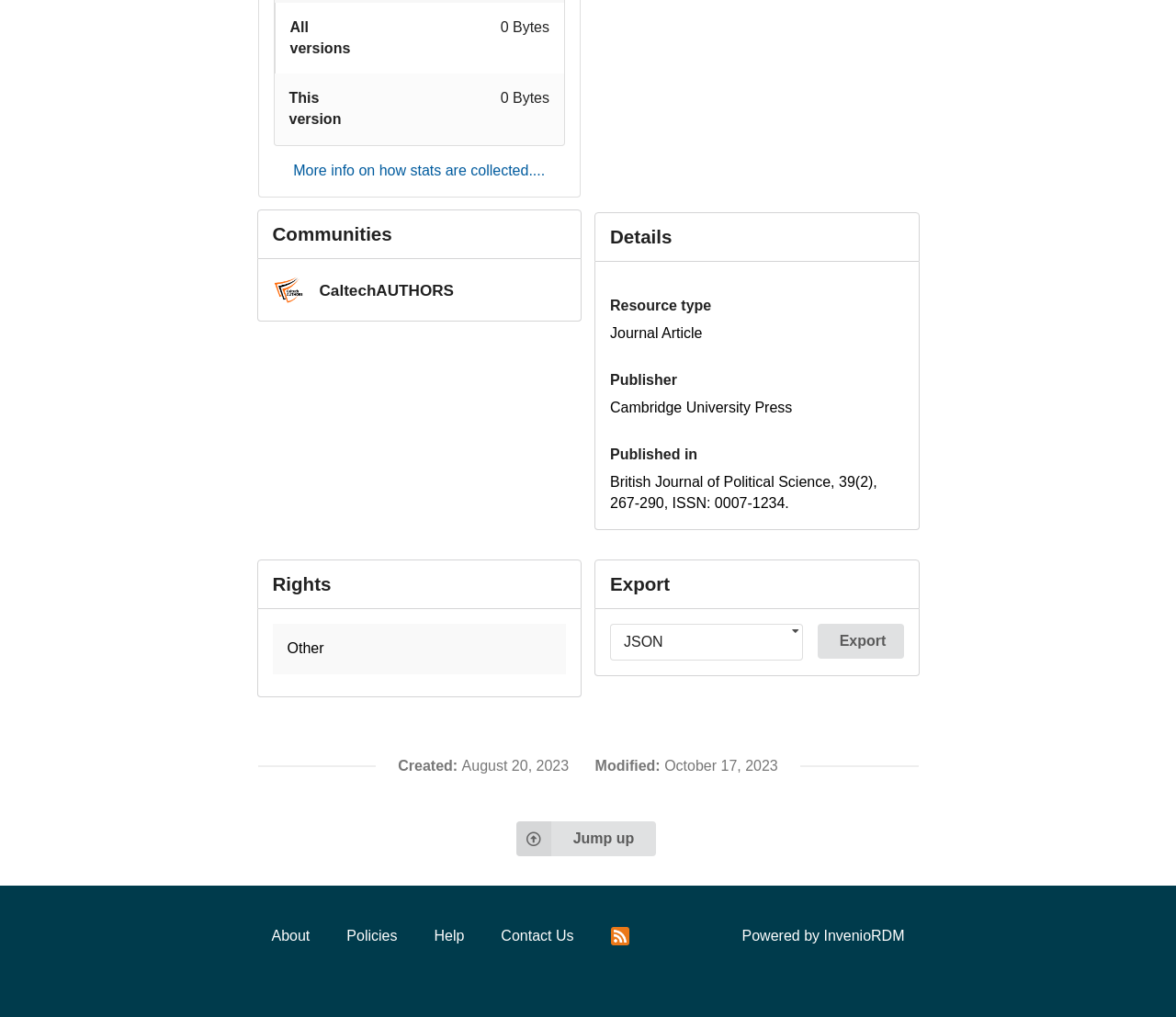Who is the publisher of this resource?
Provide a detailed and extensive answer to the question.

This answer can be obtained by looking at the 'Details' section of the webpage, where it is stated that the 'Publisher' is 'Cambridge University Press'.